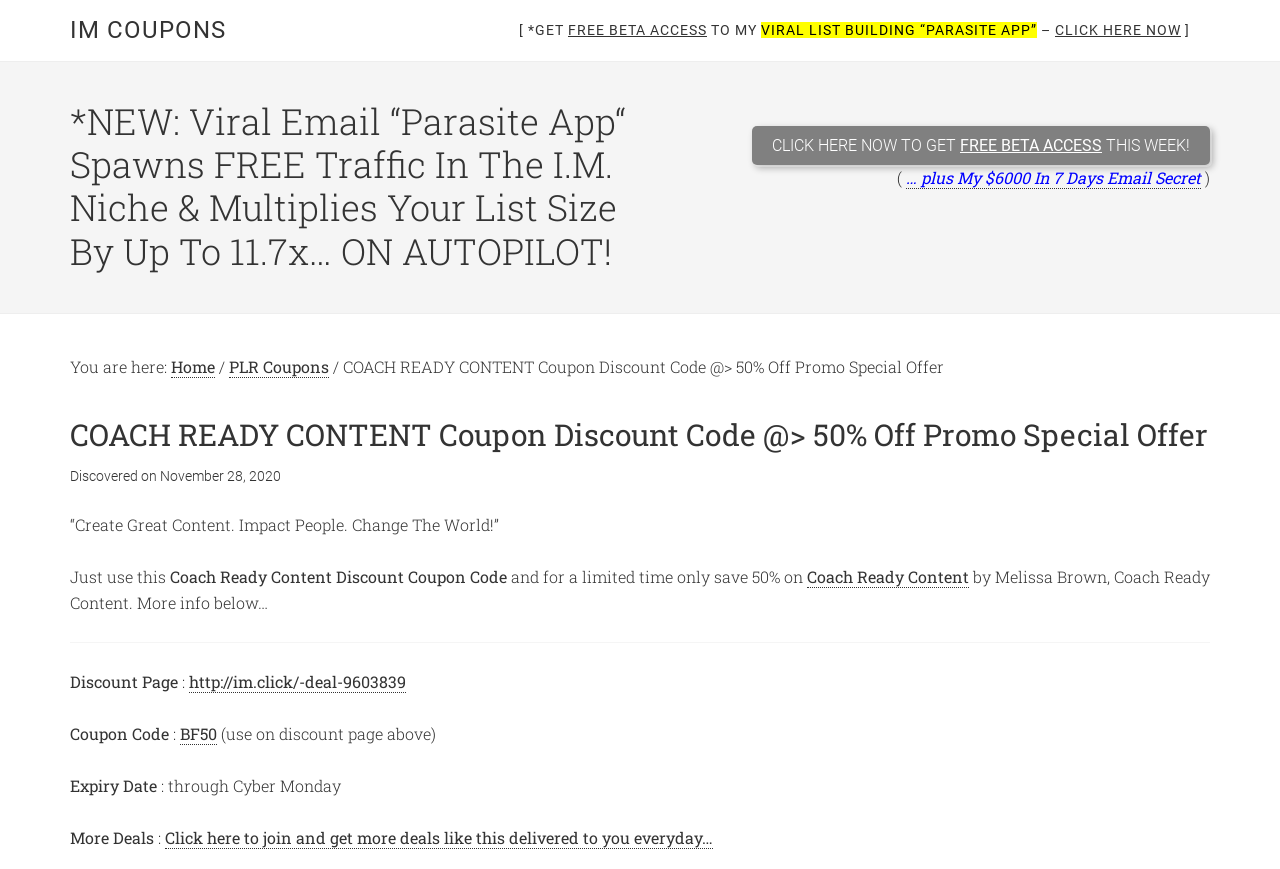Please specify the bounding box coordinates of the clickable region to carry out the following instruction: "Click on IM COUPONS". The coordinates should be four float numbers between 0 and 1, in the format [left, top, right, bottom].

[0.055, 0.018, 0.177, 0.051]